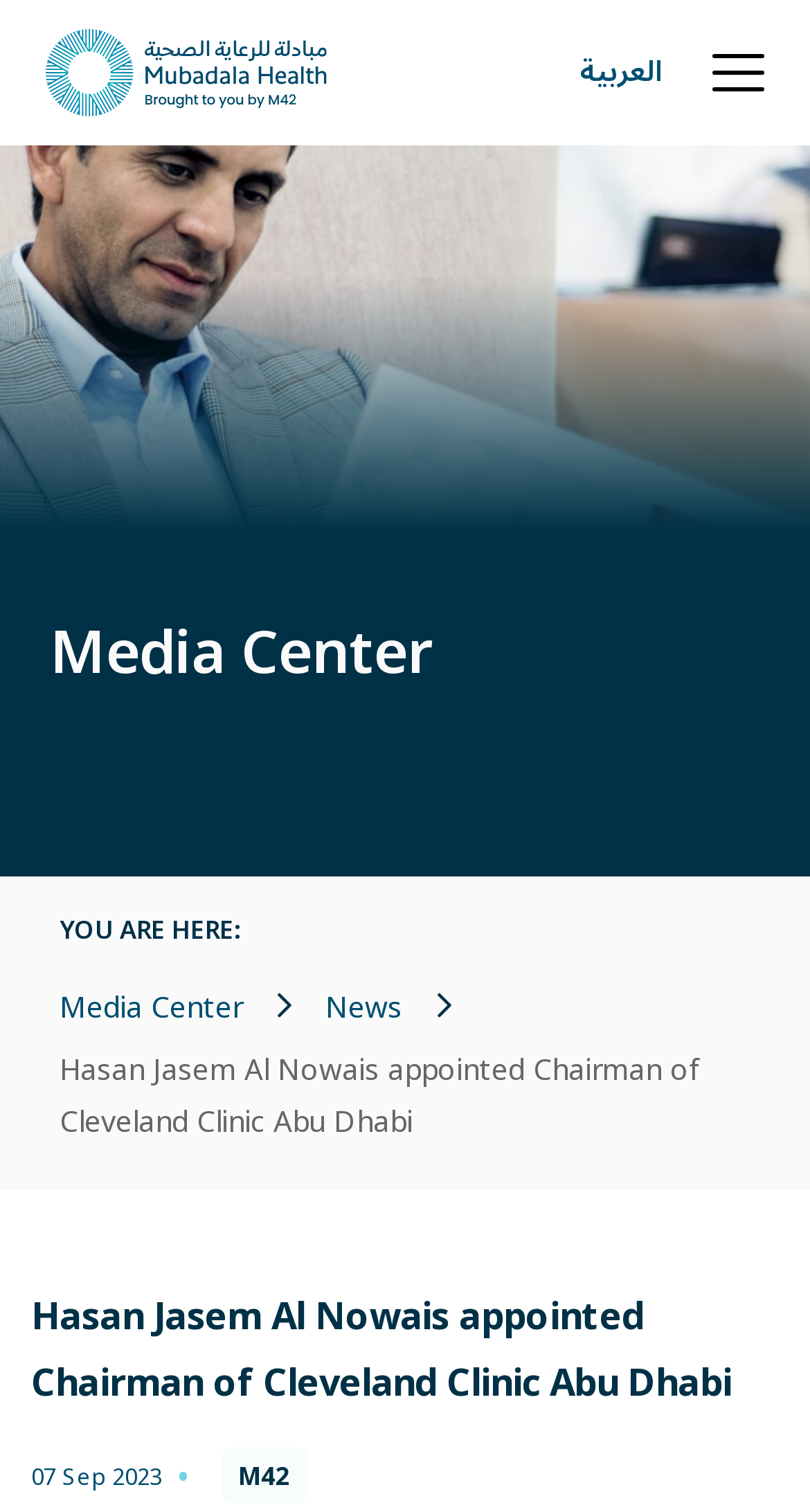From the image, can you give a detailed response to the question below:
What is the language of the alternative version of the webpage?

I found the answer by looking at the link element with the text 'العربية' which is located at the top of the webpage, indicating that it is a link to the Arabic version of the webpage.